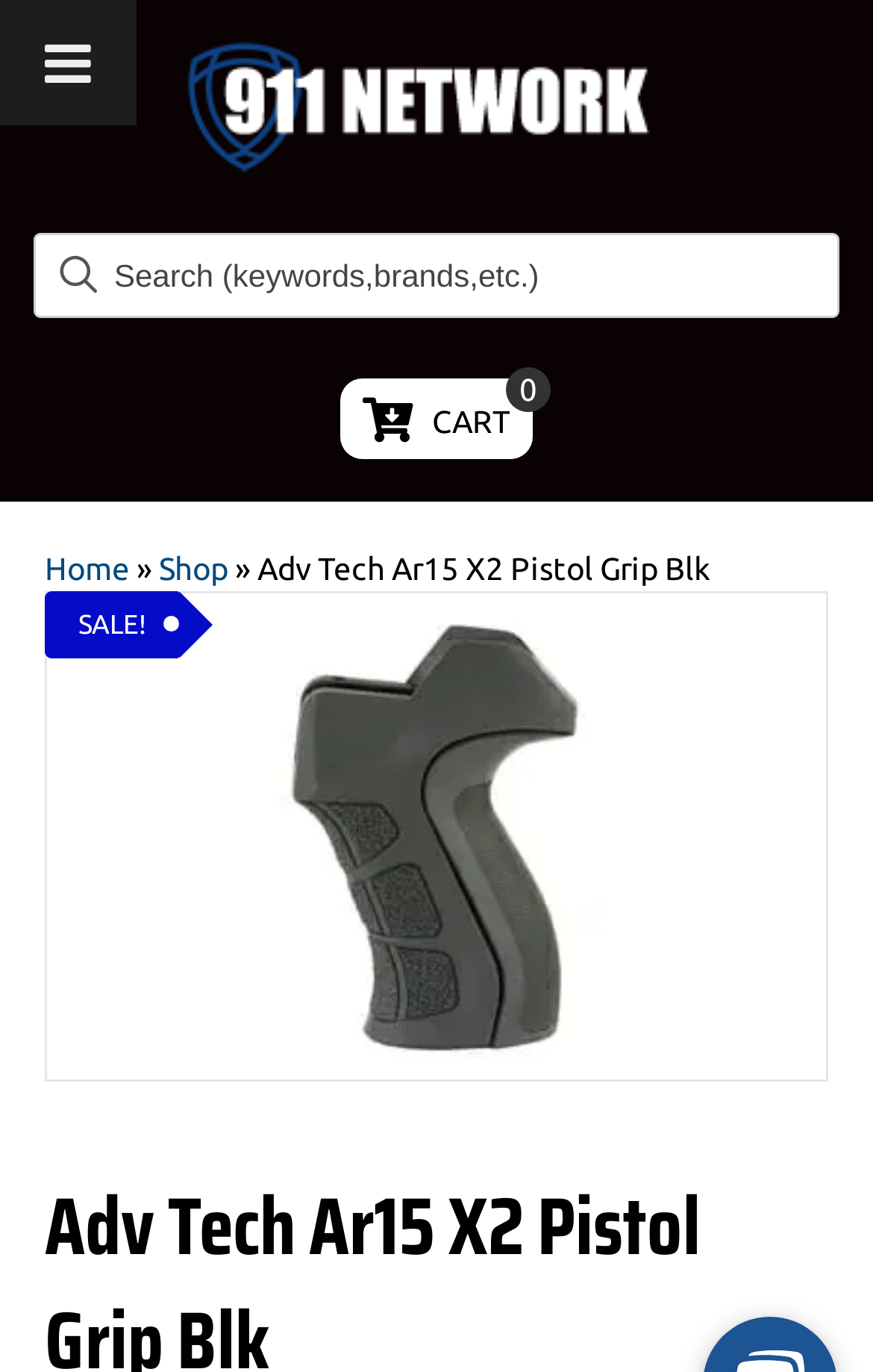Describe the webpage in detail, including text, images, and layout.

The webpage appears to be a product page for the ATI Outdoors Pistol Grip, AR-15 X2 Recoil Reducing, Black A.5.10.2342. At the top left corner, there is a link to the website's homepage, "Welcome to 911network.com", accompanied by a small image. Below this, there is a search box where users can input keywords, brands, or other search terms.

To the right of the search box, there is a cart icon with the text "CART 0", indicating that the user's cart is currently empty. Below this, there is a navigation menu with links to "Home", "Shop", and the current product page, "Adv Tech Ar15 X2 Pistol Grip Blk". The product title is also displayed prominently in the middle of the page.

Above the product title, there is a "SALE!" notification, suggesting that the product is currently on sale. The product image is displayed below the title, taking up most of the page's width. At the top right corner, there is a toggle menu button, allowing users to access additional menu options.

Overall, the webpage is focused on showcasing the product details and providing easy navigation to other parts of the website.